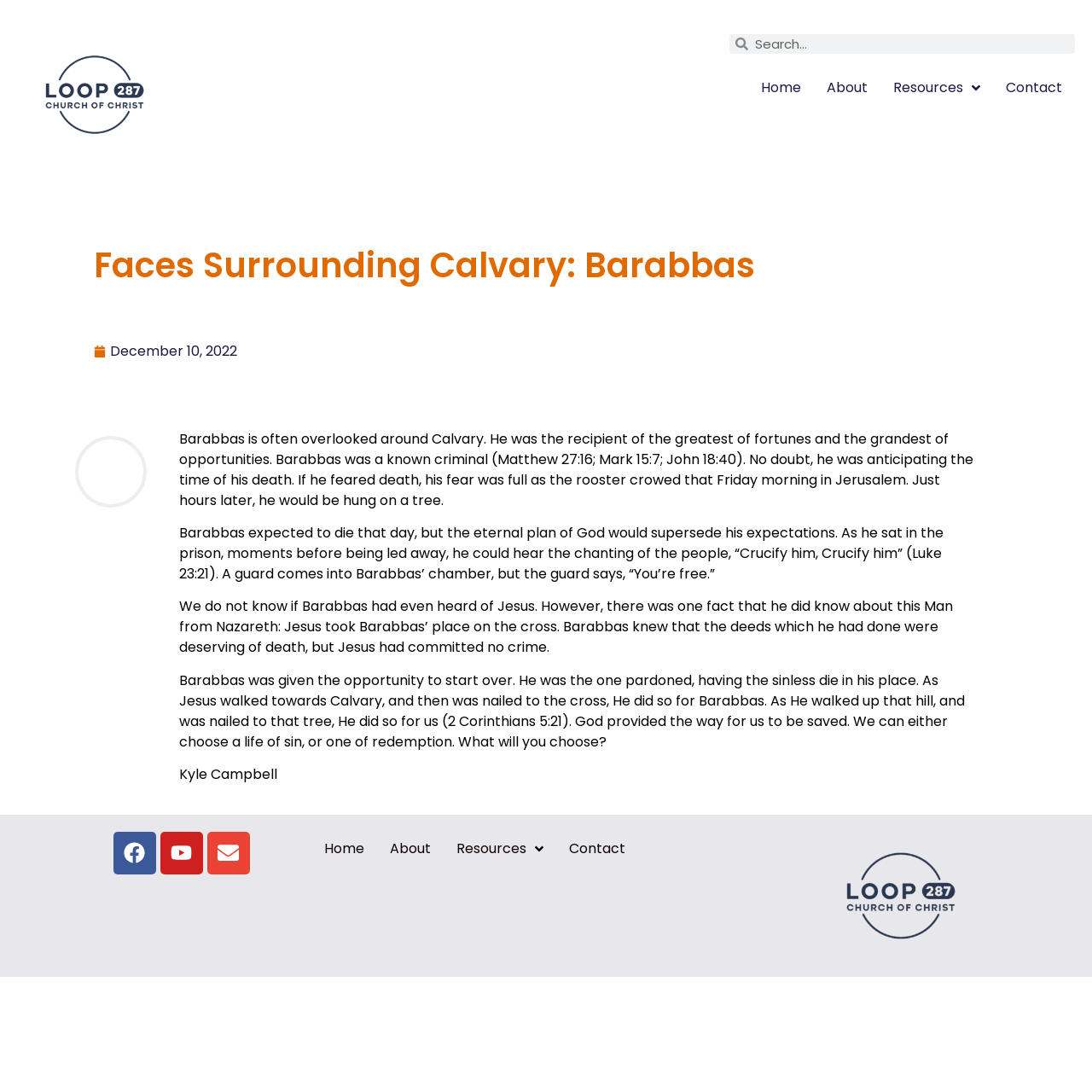Determine the bounding box coordinates of the clickable region to carry out the instruction: "Read about the author on Facebook".

[0.104, 0.761, 0.143, 0.8]